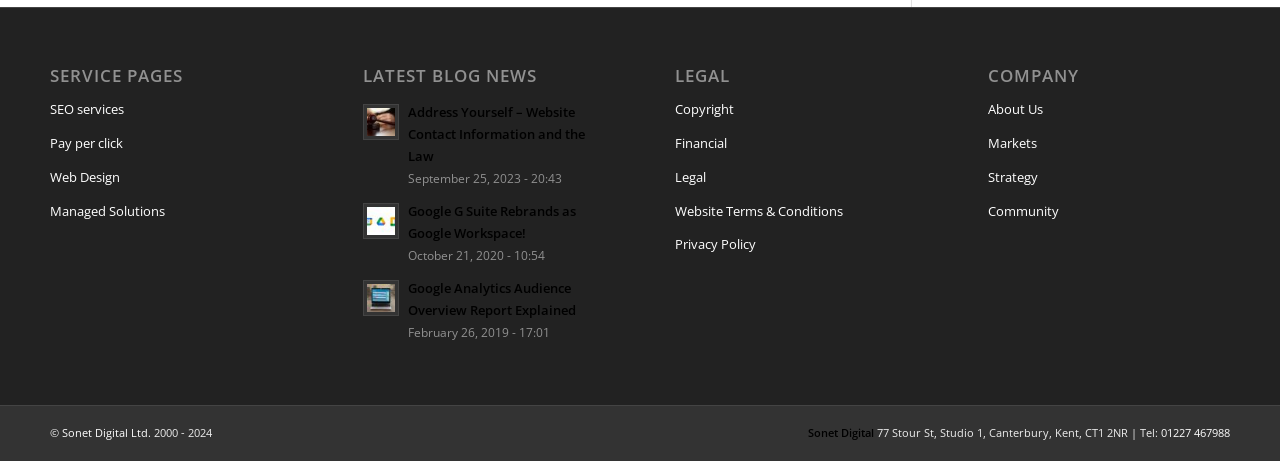What is the last link listed under 'LEGAL'?
Please respond to the question thoroughly and include all relevant details.

The last link listed under the 'LEGAL' heading is 'Privacy Policy', which is located at the bottom-right corner of the webpage.